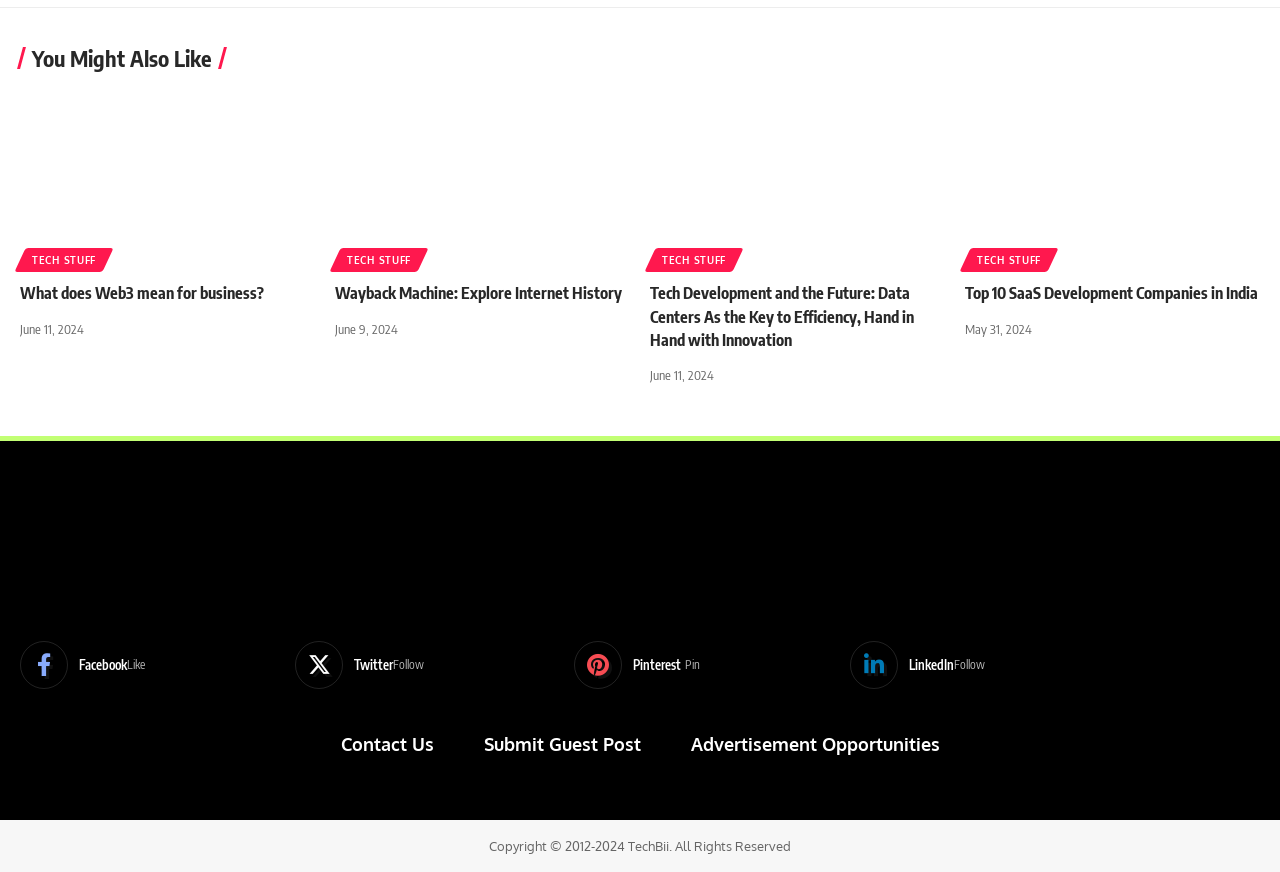Please reply with a single word or brief phrase to the question: 
What is the date of the article 'Top 10 SaaS Development Companies in India'?

May 31, 2024